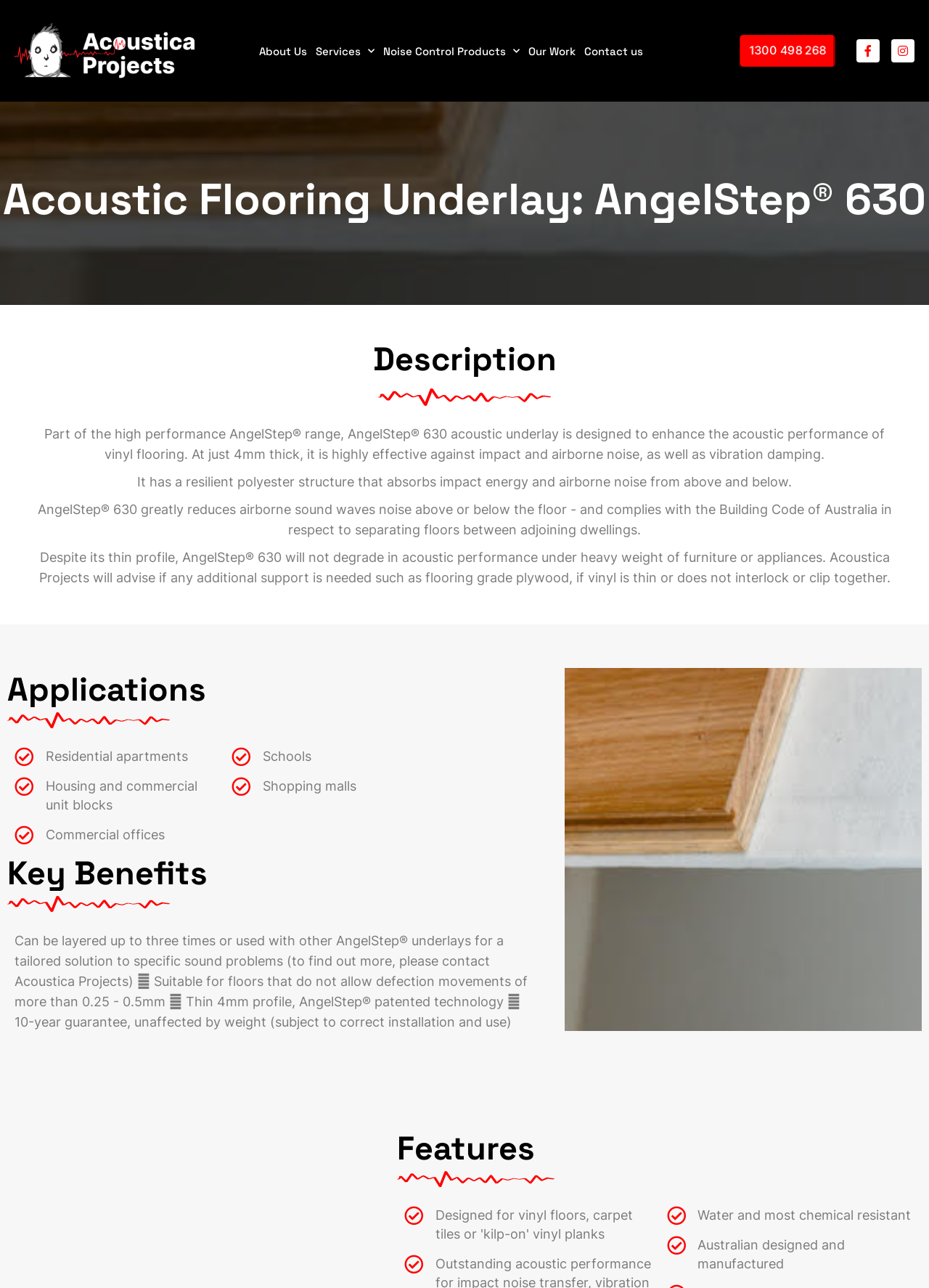Using the details from the image, please elaborate on the following question: What is the purpose of AngelStep 630 acoustic underlay?

The purpose of AngelStep 630 acoustic underlay is to enhance the acoustic performance of vinyl flooring, as mentioned in the description section of the webpage, which states 'AngelStep 630 acoustic underlay is designed to enhance the acoustic performance of vinyl flooring.'